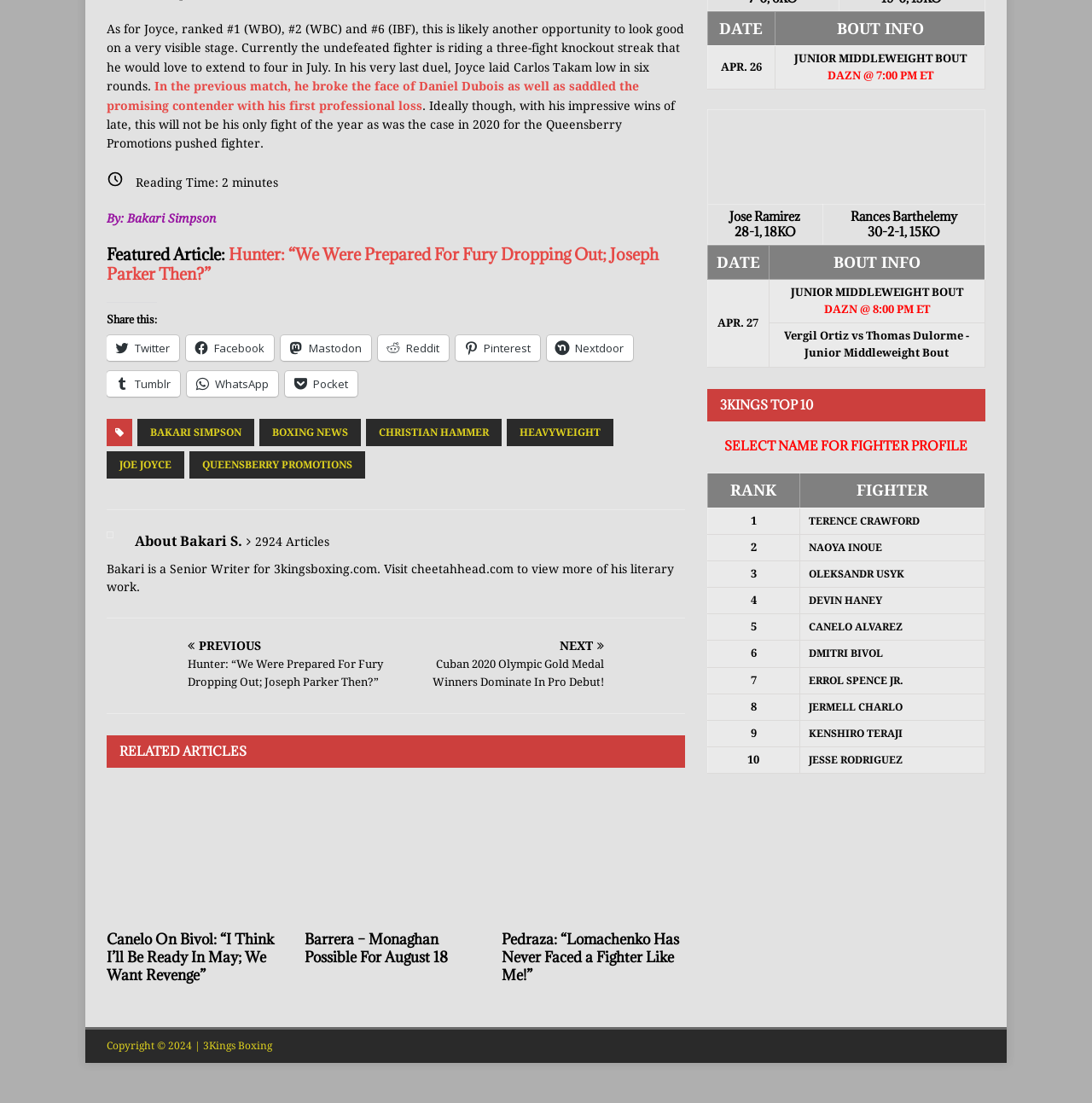Give a short answer to this question using one word or a phrase:
What is the title of the featured article?

Hunter: “We Were Prepared For Fury Dropping Out; Joseph Parker Then?”